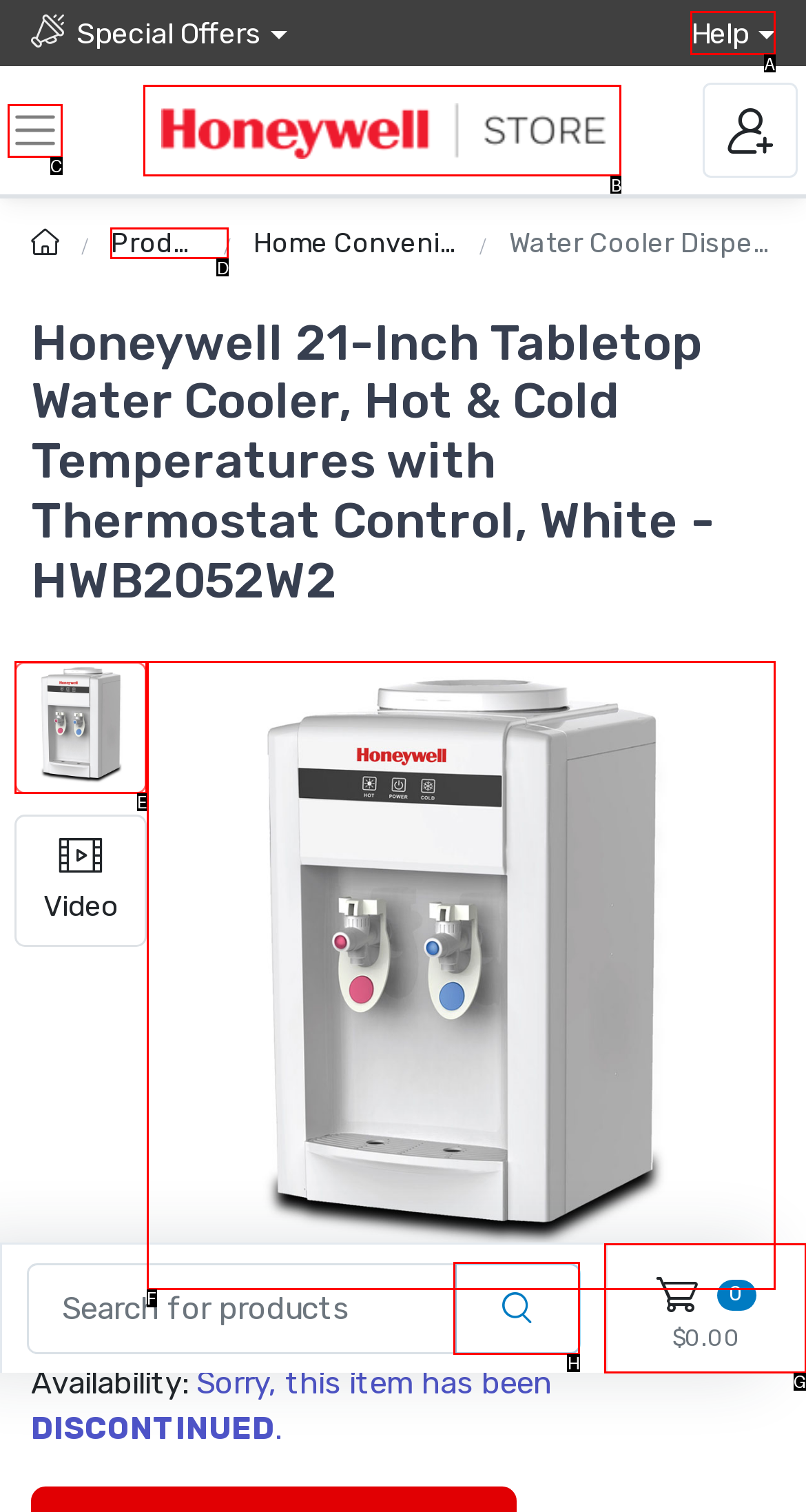Which option should be clicked to complete this task: Expand navigation
Reply with the letter of the correct choice from the given choices.

C